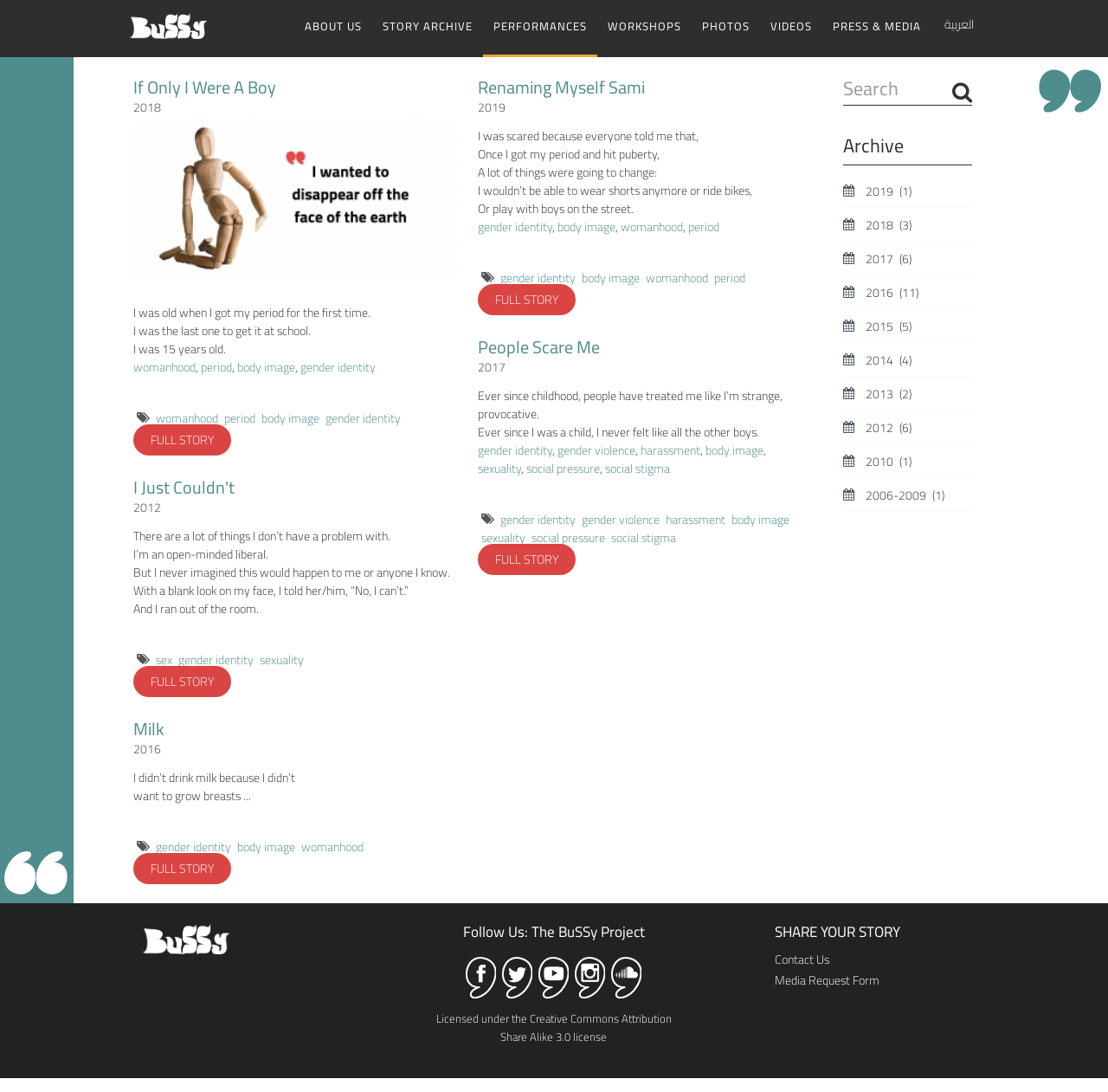Using a single word or phrase, answer the following question: 
What is the language of the link at the top right corner?

Arabic